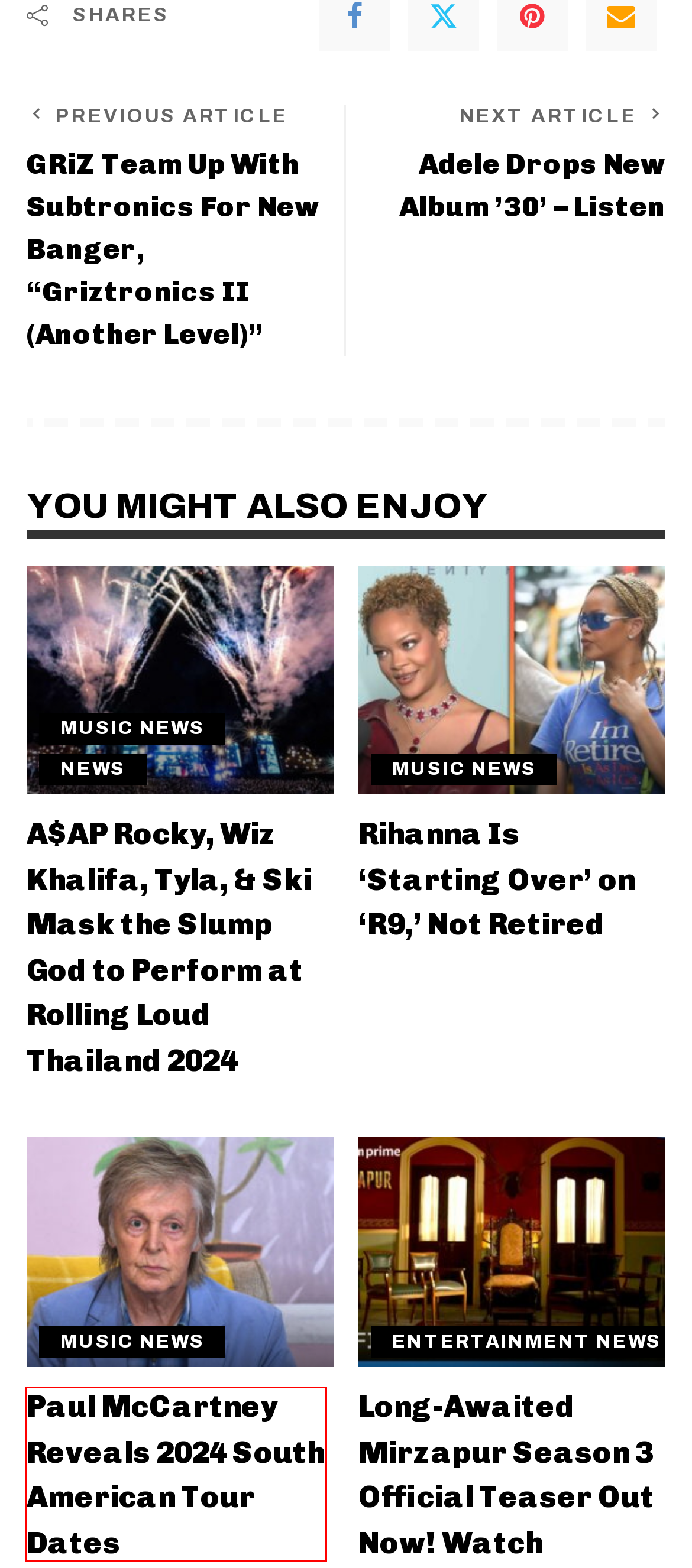Look at the screenshot of a webpage where a red bounding box surrounds a UI element. Your task is to select the best-matching webpage description for the new webpage after you click the element within the bounding box. The available options are:
A. 12 Best Country Songs Of All The Time
B. Rihanna Is ‘Starting Over’ on ‘R9,’ Not Retired
C. Adele Drops New Album '30' - Listen
D. Paul McCartney Reveals 2024 South American Tour Dates
E. Entertainment News - Siachen Studios
F. A$AP Rocky, Wiz Khalifa, Tyla, & Ski Mask the Slump God to Perform at Rolling Loud Thailand 2024
G. Long-Awaited Mirzapur Season 3 Official Teaser Out Now! Watch
H. Music News - Siachen Studios

D